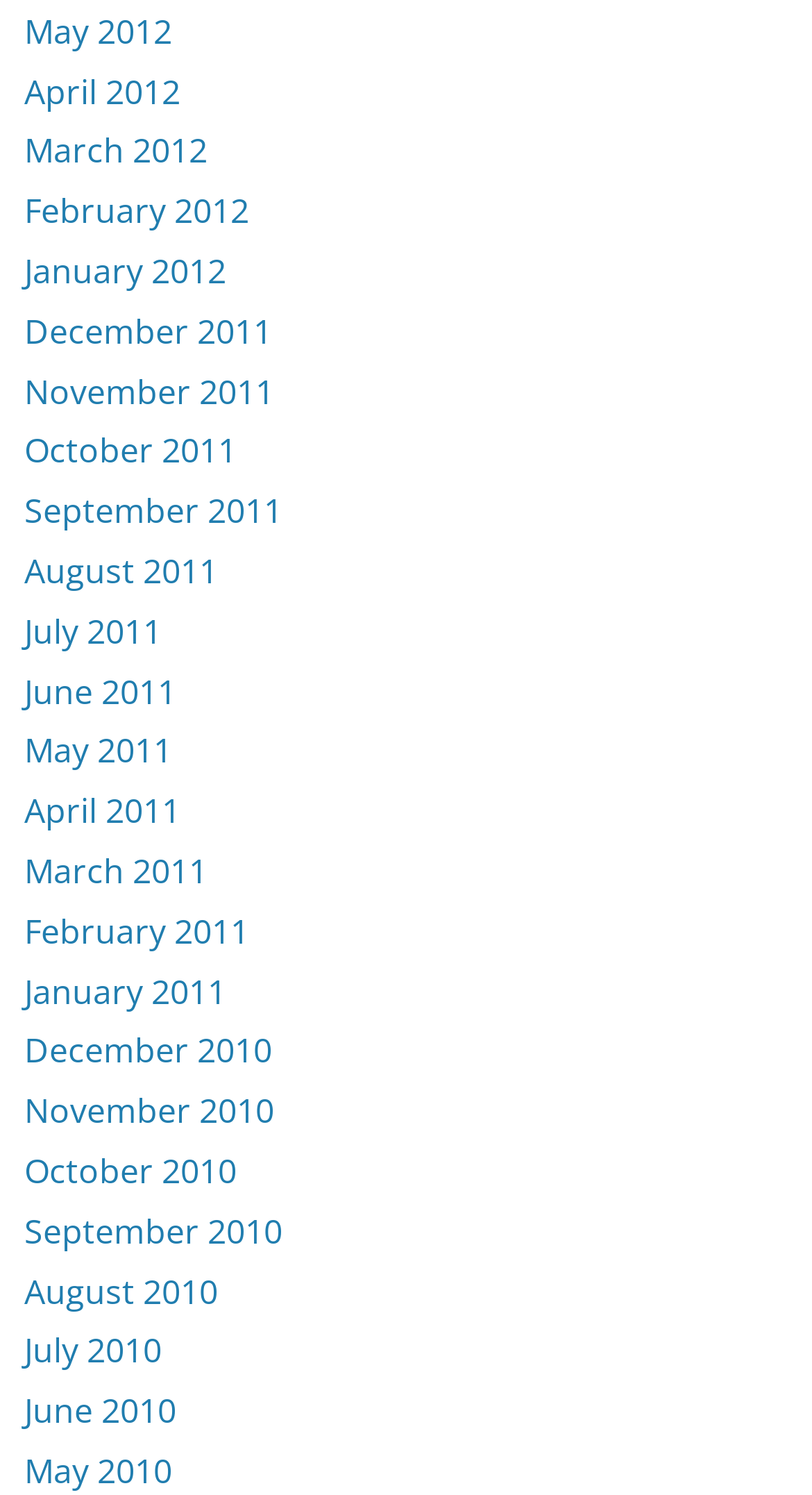How many years are represented in the list?
Offer a detailed and exhaustive answer to the question.

I examined the list of links and found that there are three years represented: 2010, 2011, and 2012.